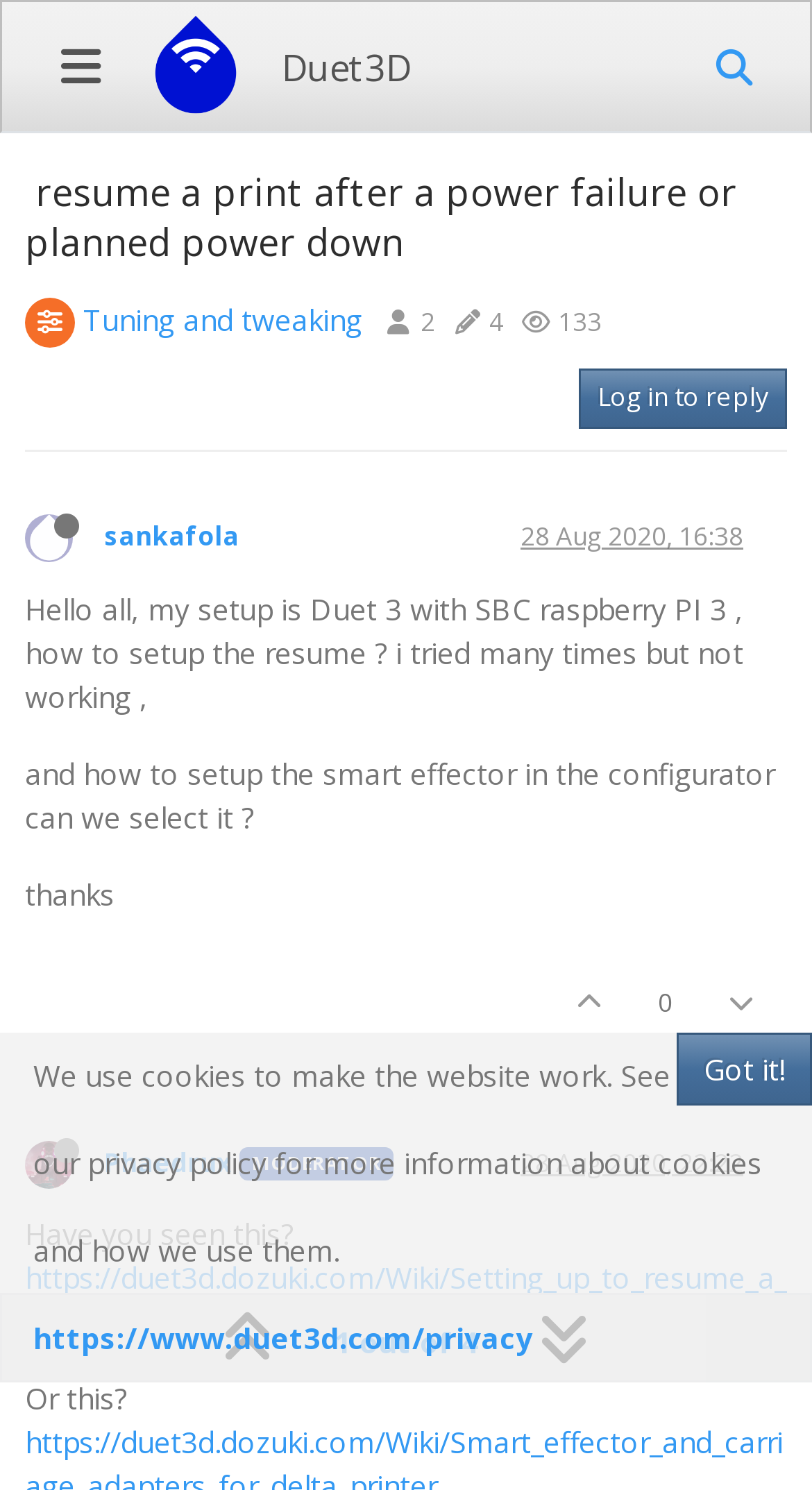Can you find the bounding box coordinates for the element that needs to be clicked to execute this instruction: "Click the Duet3D logo"? The coordinates should be given as four float numbers between 0 and 1, i.e., [left, top, right, bottom].

[0.165, 0.001, 0.306, 0.088]